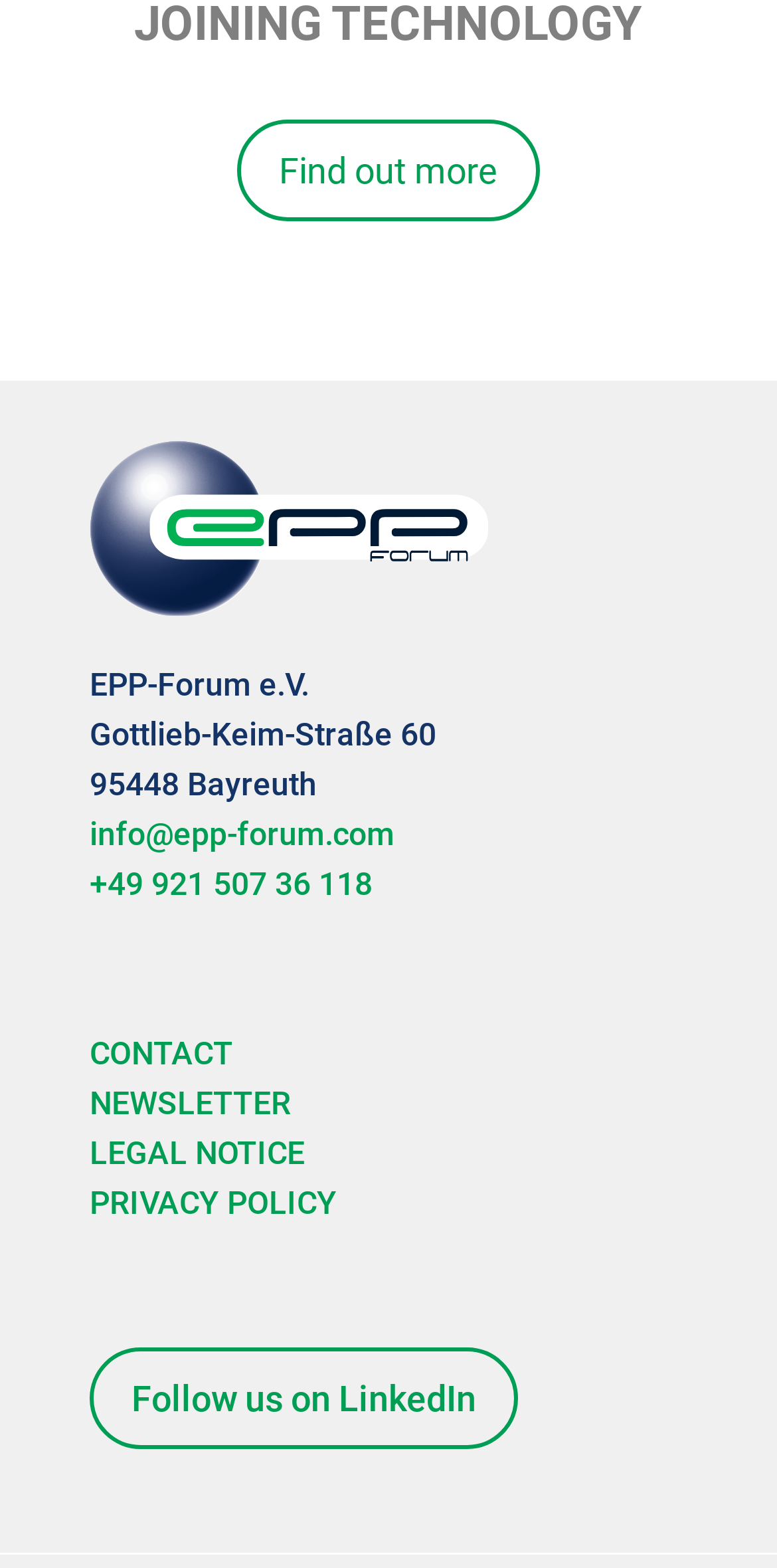Point out the bounding box coordinates of the section to click in order to follow this instruction: "View the legal notice".

[0.115, 0.724, 0.392, 0.748]